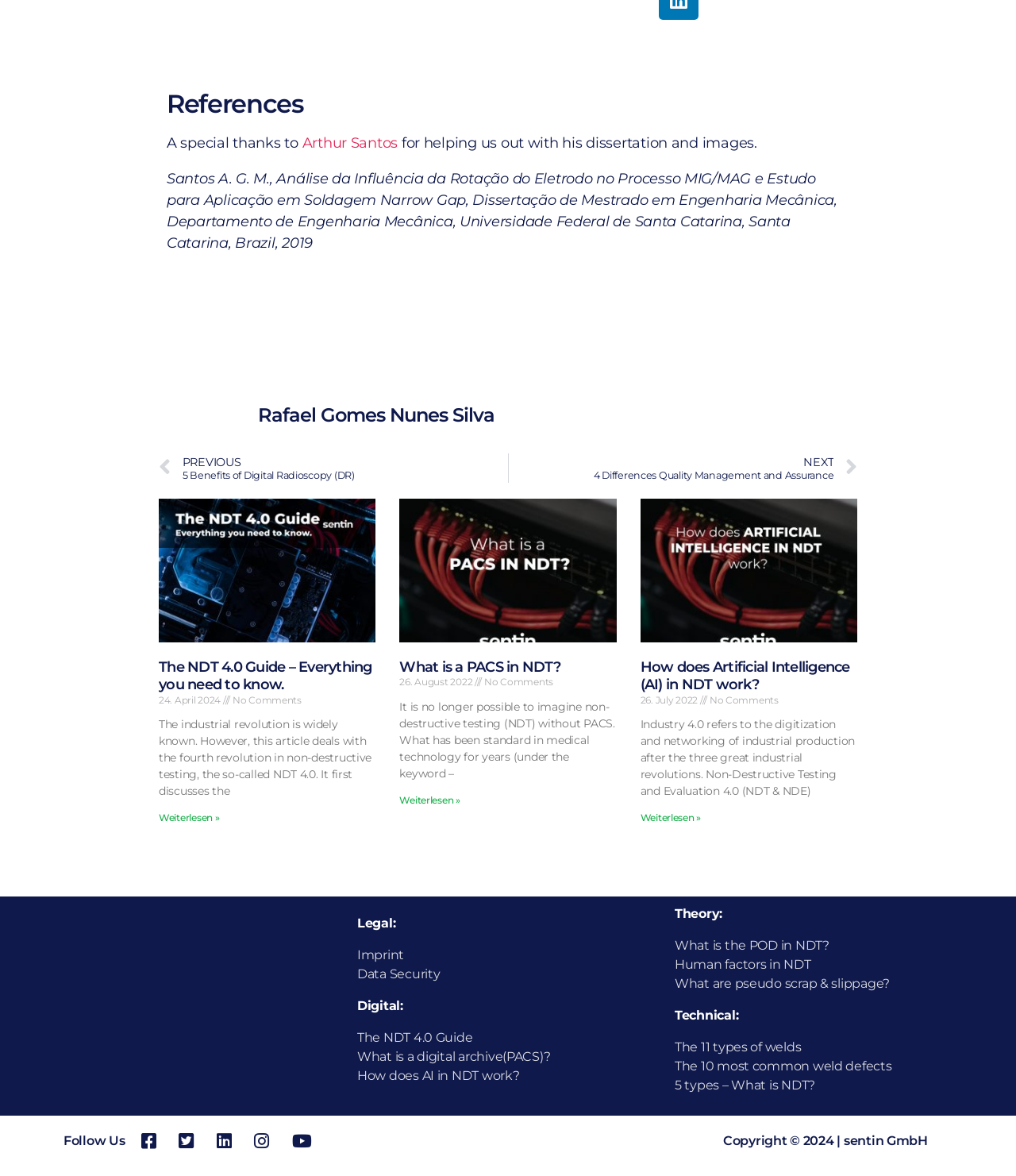Provide your answer in a single word or phrase: 
What is the category of the link 'What is the POD in NDT?'?

Theory